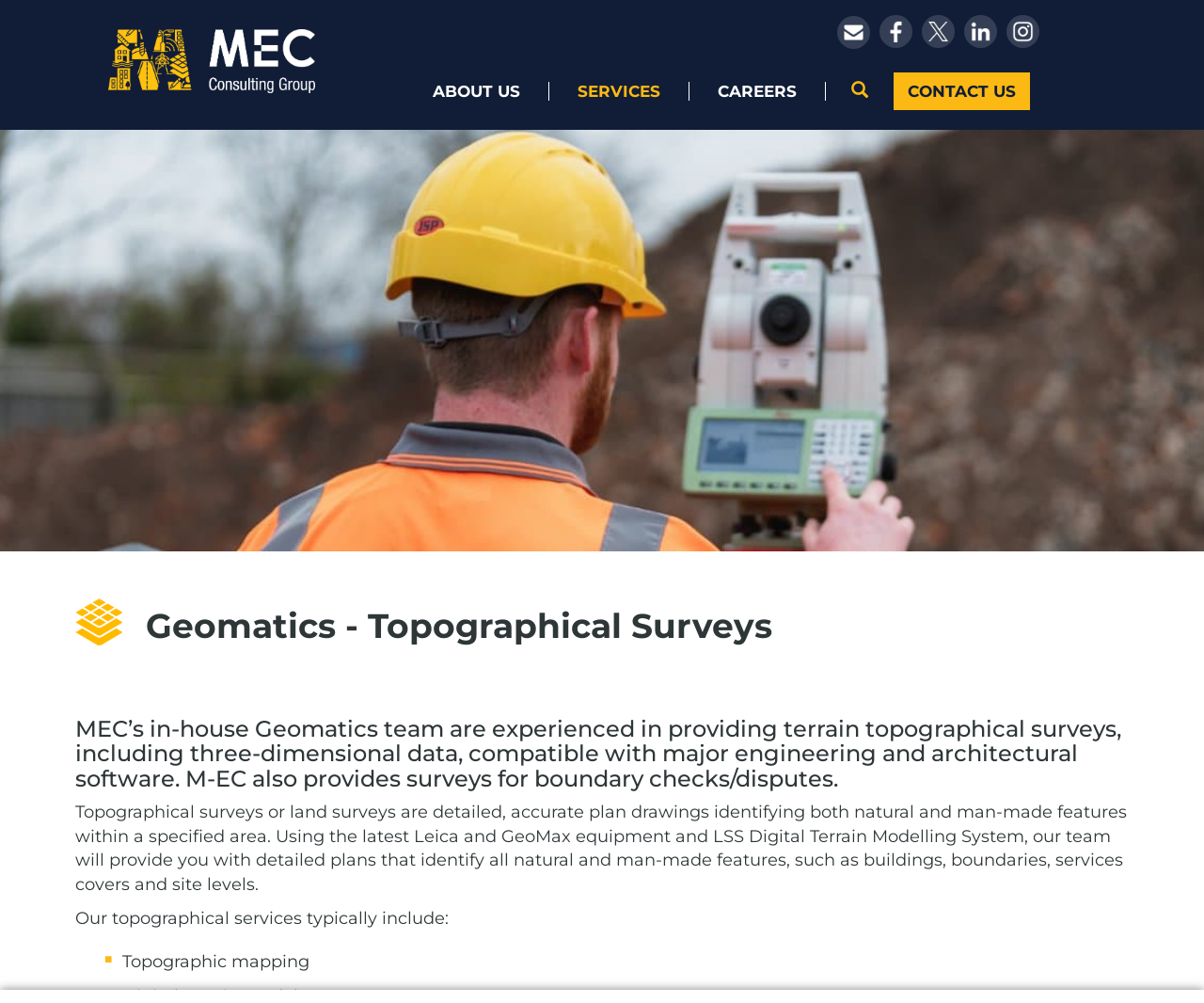Please give the bounding box coordinates of the area that should be clicked to fulfill the following instruction: "Contact us". The coordinates should be in the format of four float numbers from 0 to 1, i.e., [left, top, right, bottom].

[0.742, 0.072, 0.855, 0.11]